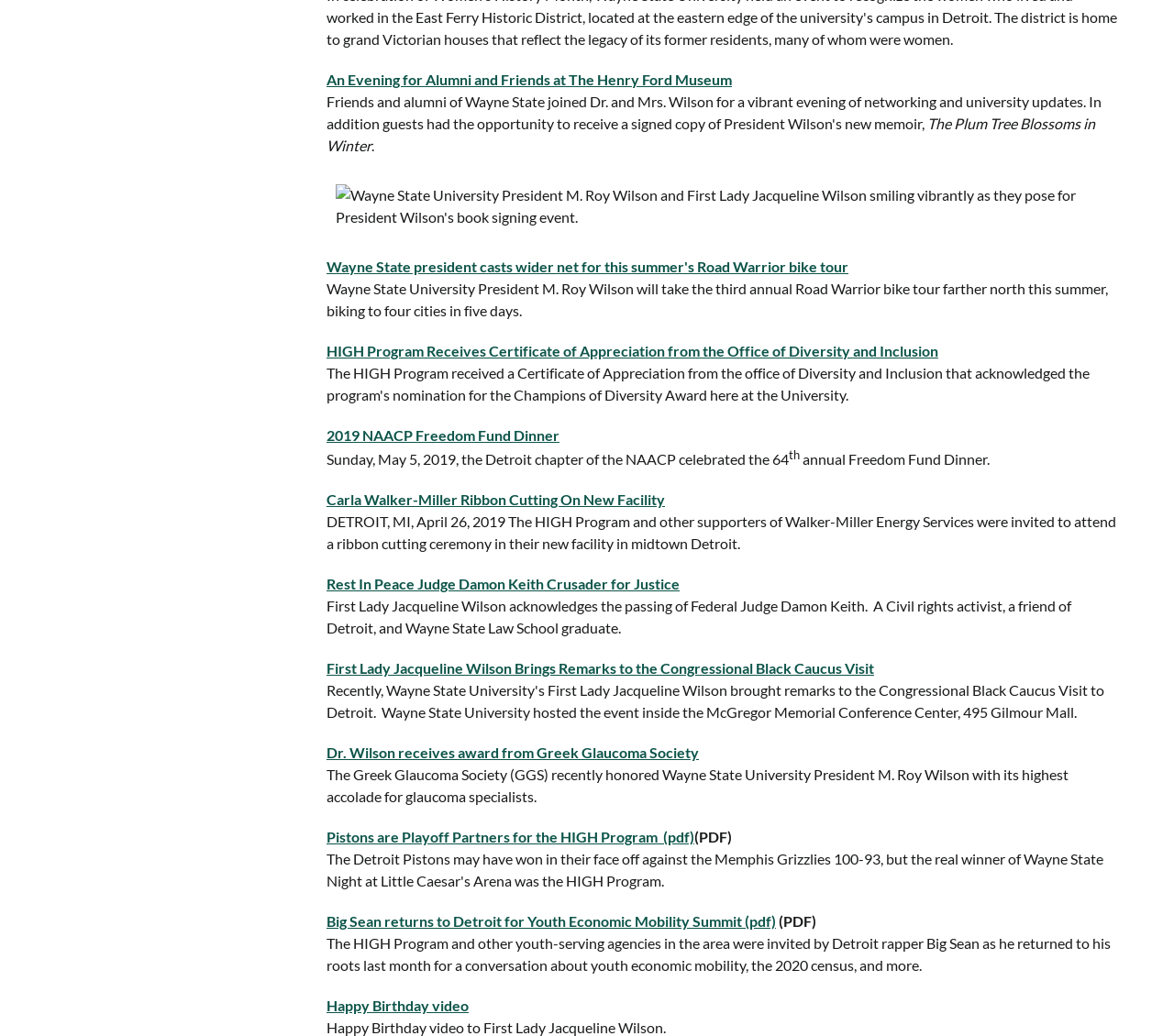Please identify the bounding box coordinates of the area that needs to be clicked to fulfill the following instruction: "Click on the link to learn about the Evening for Alumni and Friends at The Henry Ford Museum."

[0.278, 0.068, 0.623, 0.085]